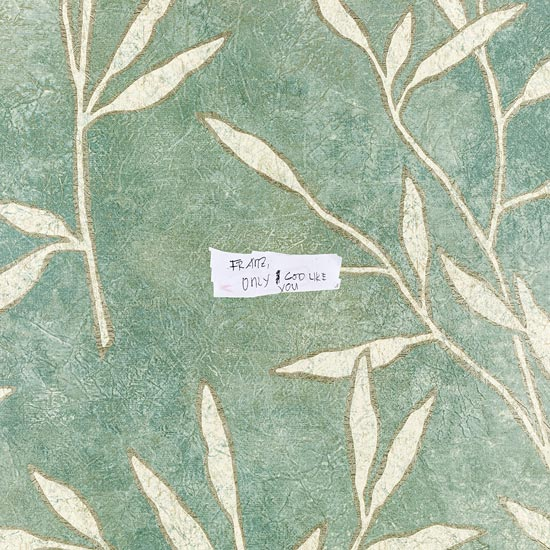Can you give a comprehensive explanation to the question given the content of the image?
What is the color of the leaf patterns?

According to the caption, the leaf patterns on the background are 'cream-colored', which suggests that the color of the leaf patterns is cream.